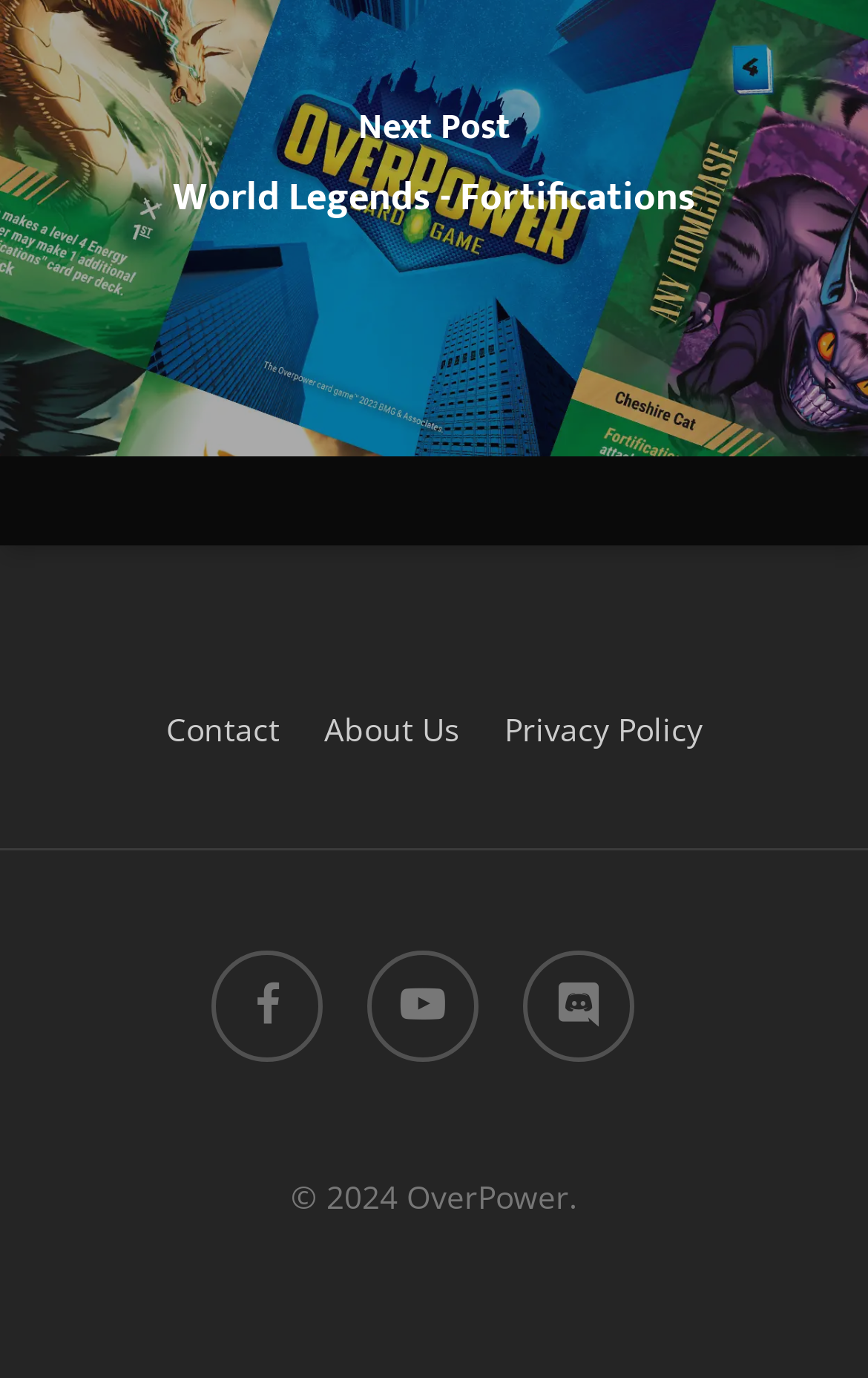What is the last menu item?
Please use the image to deliver a detailed and complete answer.

I looked at the links in the top menu and found that the last item is 'Privacy Policy', which is located at the rightmost position.